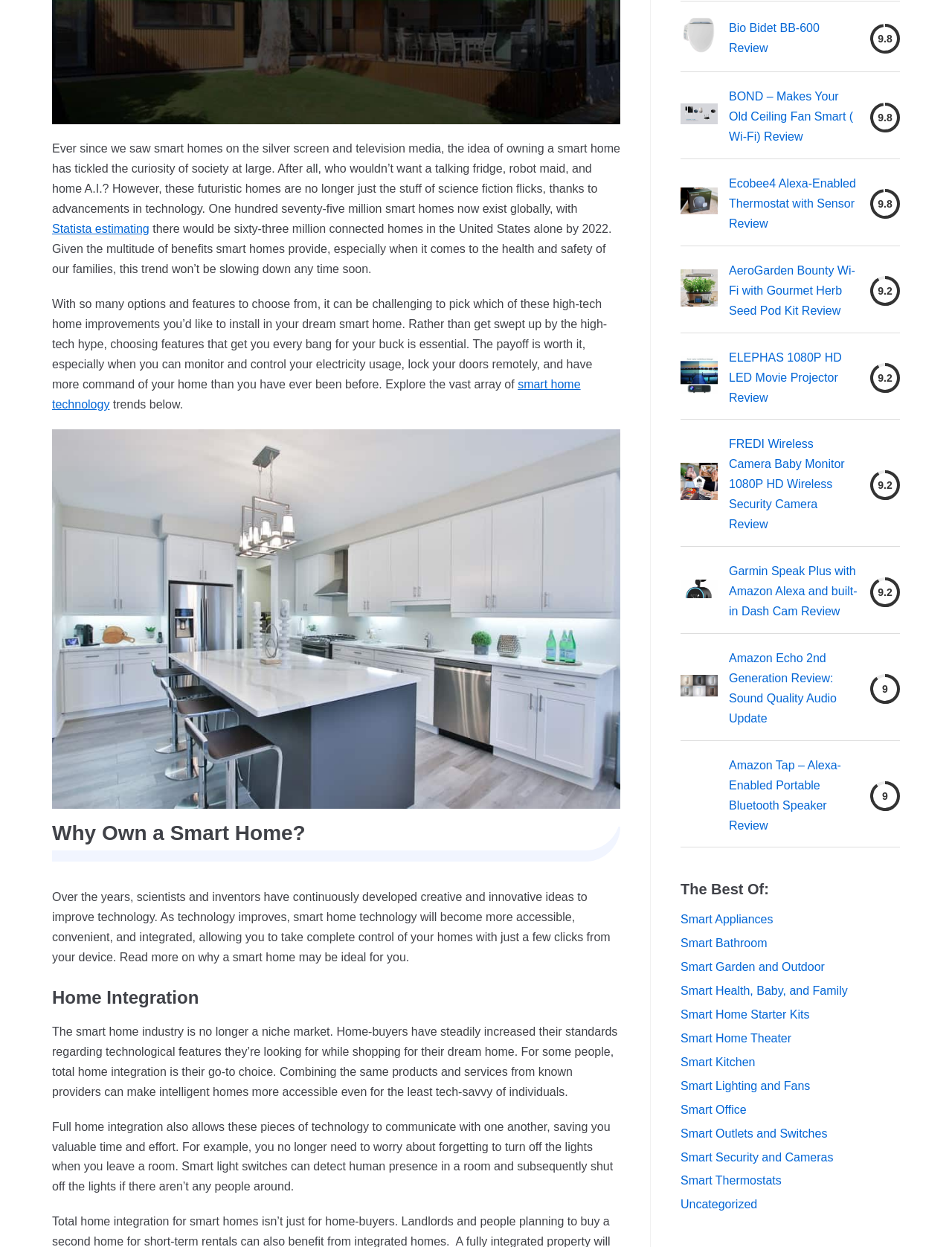Predict the bounding box of the UI element based on this description: "title="Bio Bidet BB-600"".

[0.715, 0.013, 0.754, 0.048]